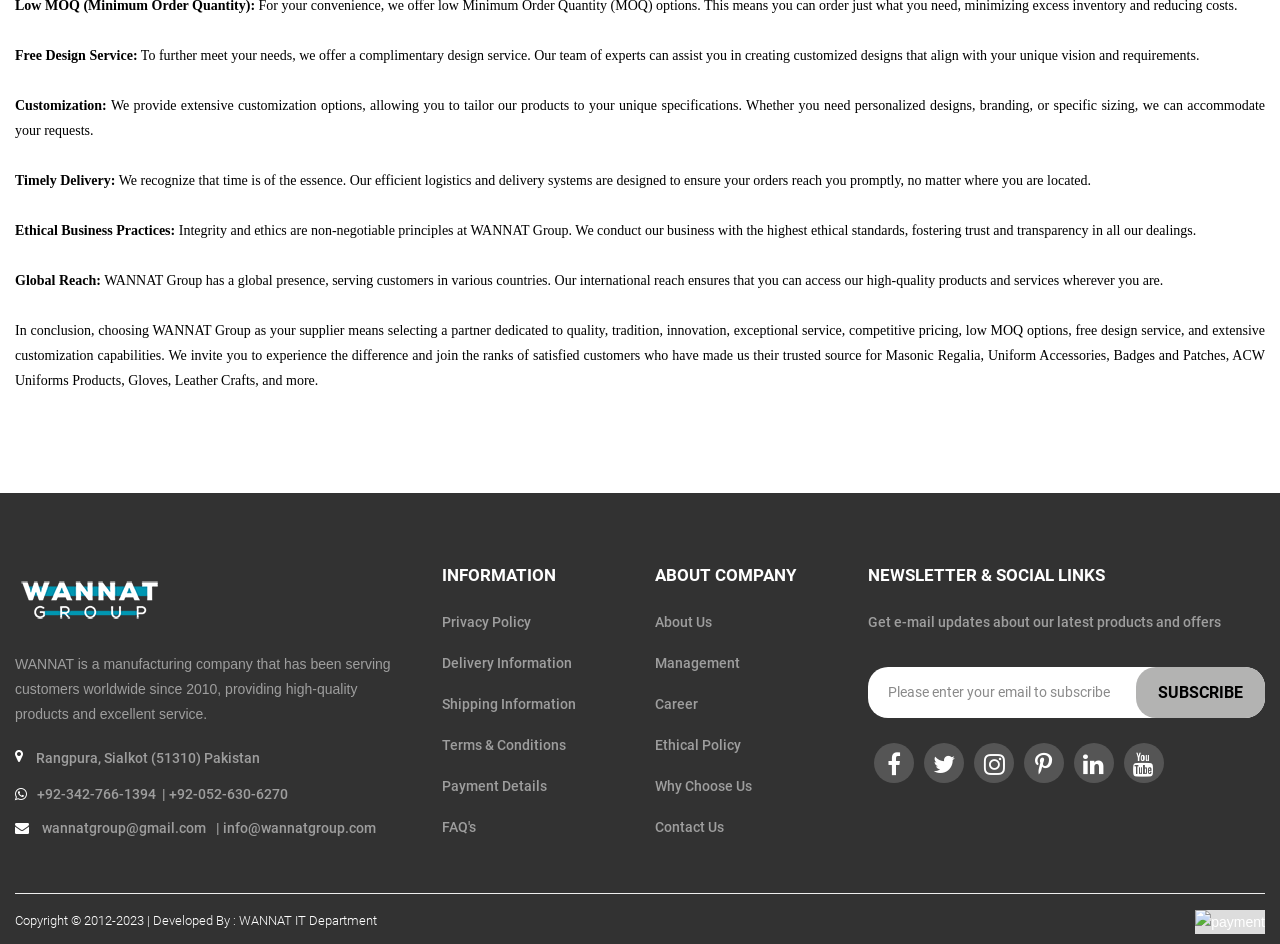Identify the bounding box coordinates of the area that should be clicked in order to complete the given instruction: "View 'About Us' page". The bounding box coordinates should be four float numbers between 0 and 1, i.e., [left, top, right, bottom].

[0.512, 0.643, 0.556, 0.675]